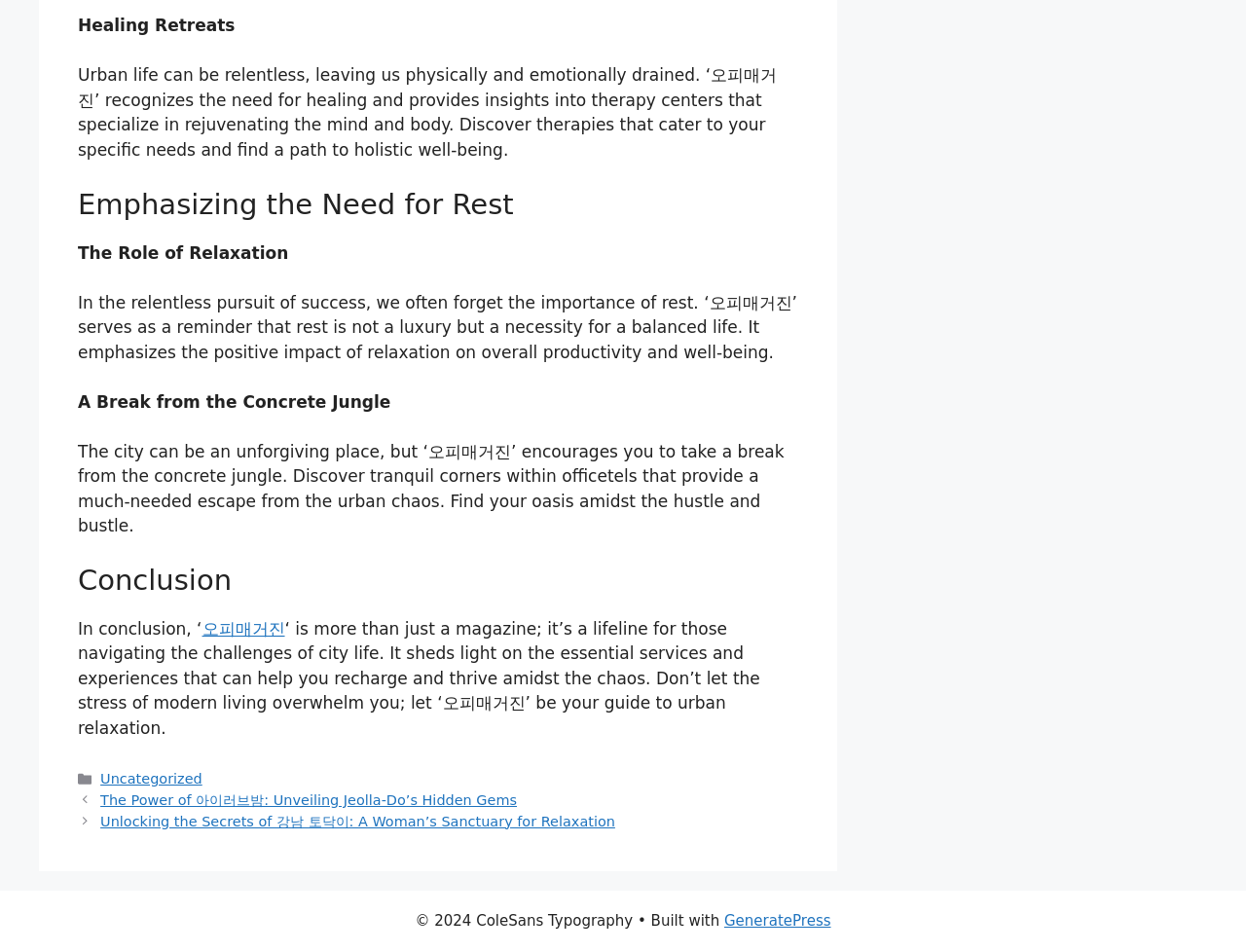Determine the bounding box for the described UI element: "오피매거진".

[0.162, 0.65, 0.229, 0.671]